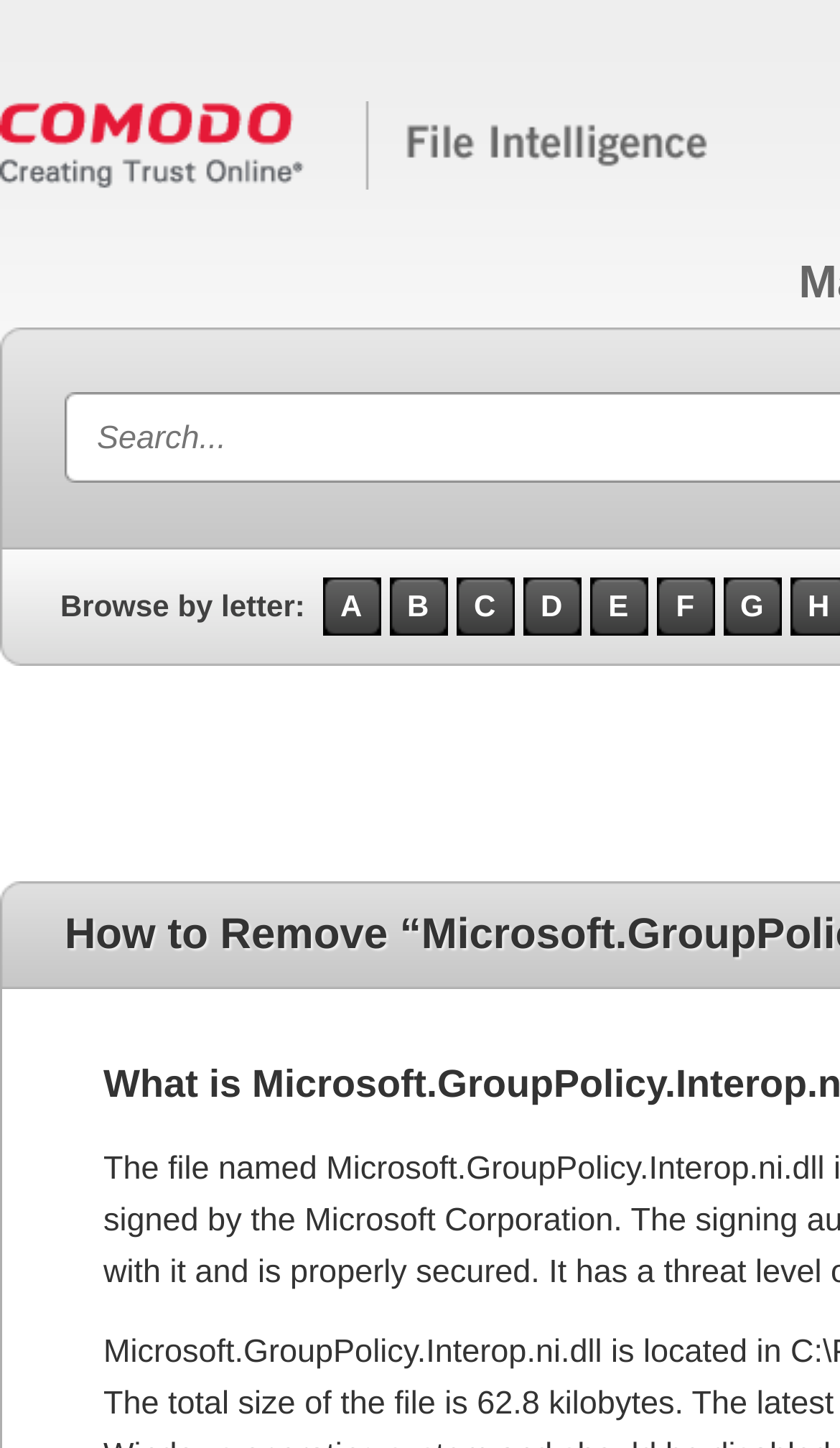Calculate the bounding box coordinates of the UI element given the description: "G".

[0.86, 0.399, 0.93, 0.439]